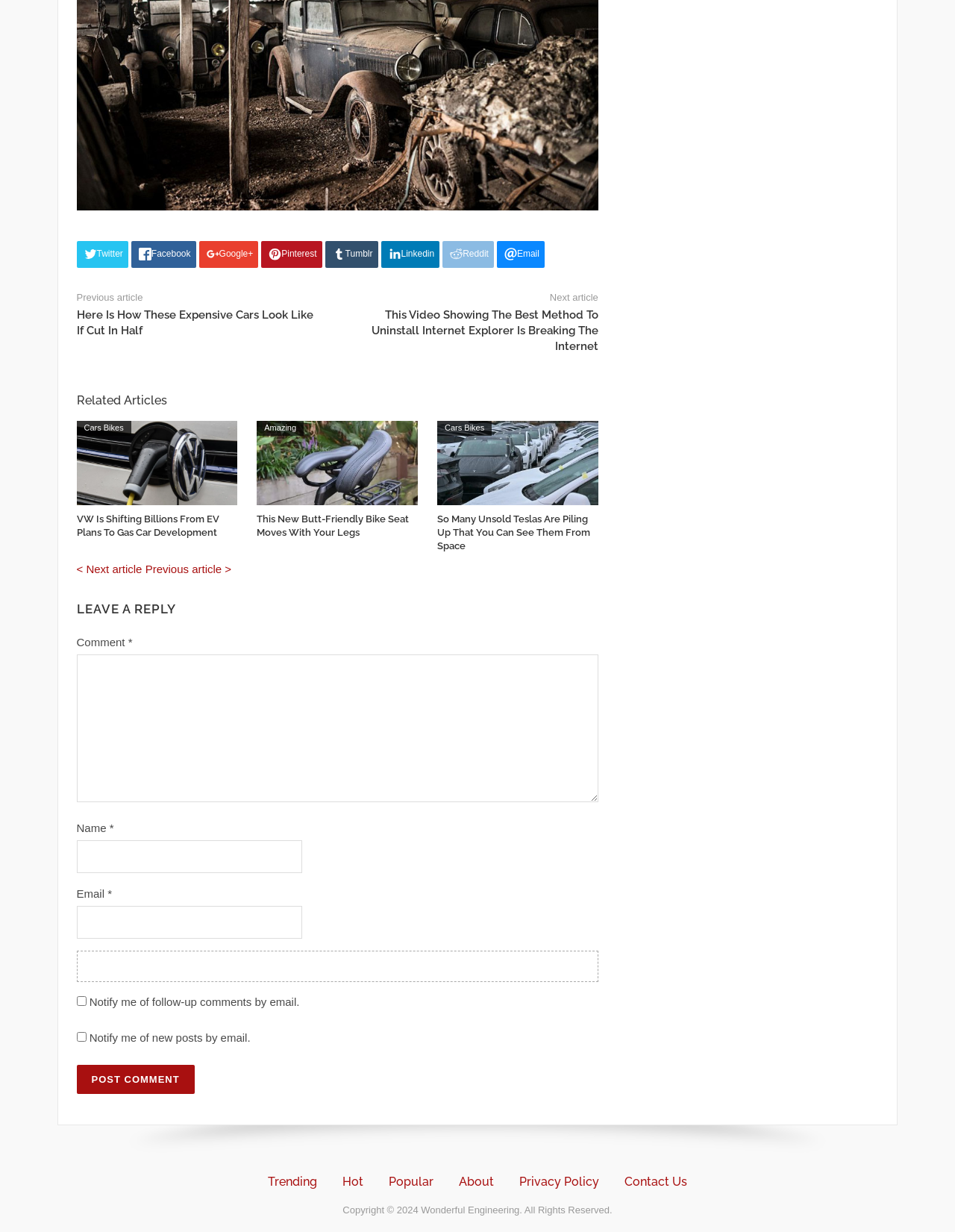Can you provide the bounding box coordinates for the element that should be clicked to implement the instruction: "Leave a reply"?

[0.08, 0.488, 0.626, 0.502]